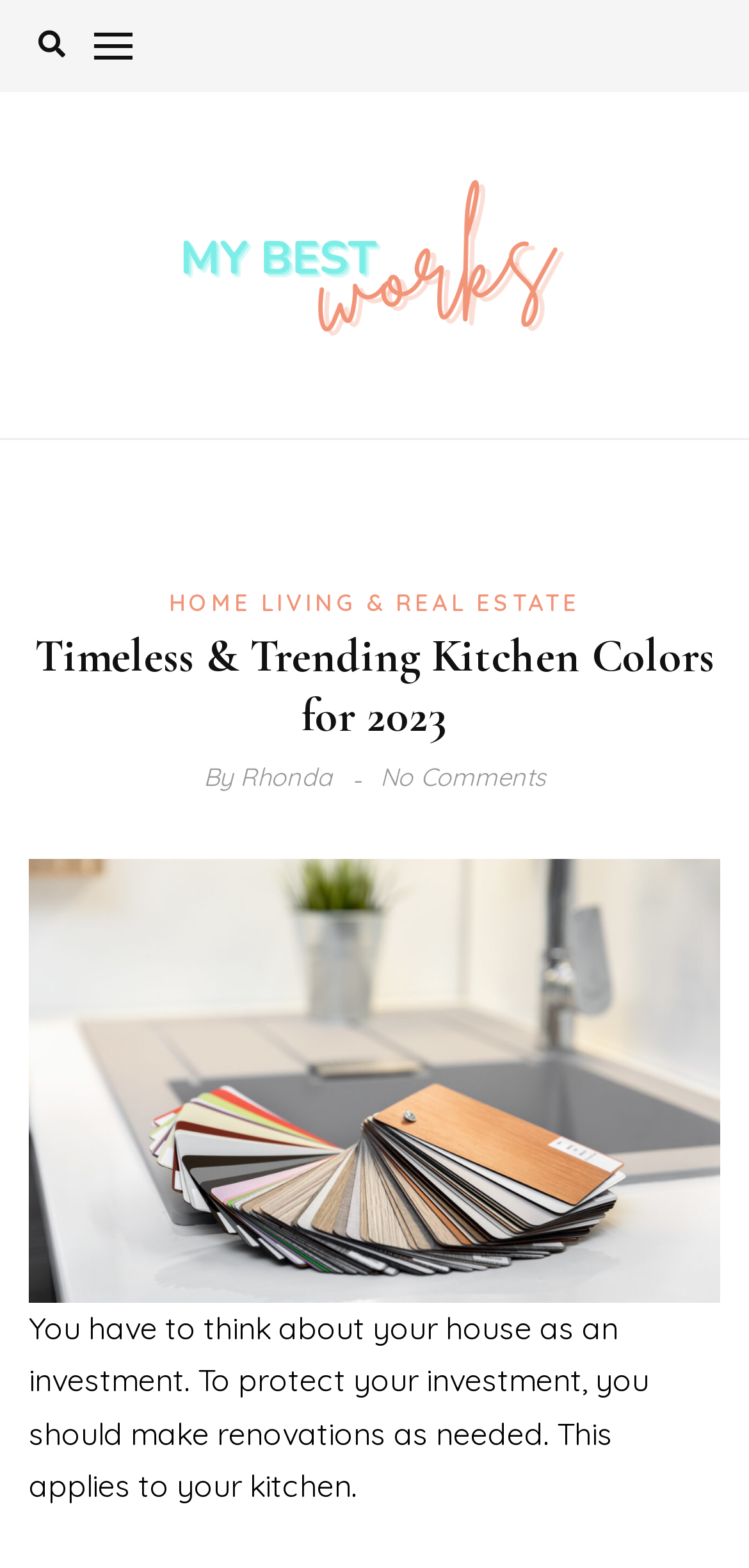What is the main heading displayed on the webpage? Please provide the text.

Timeless & Trending Kitchen Colors for 2023